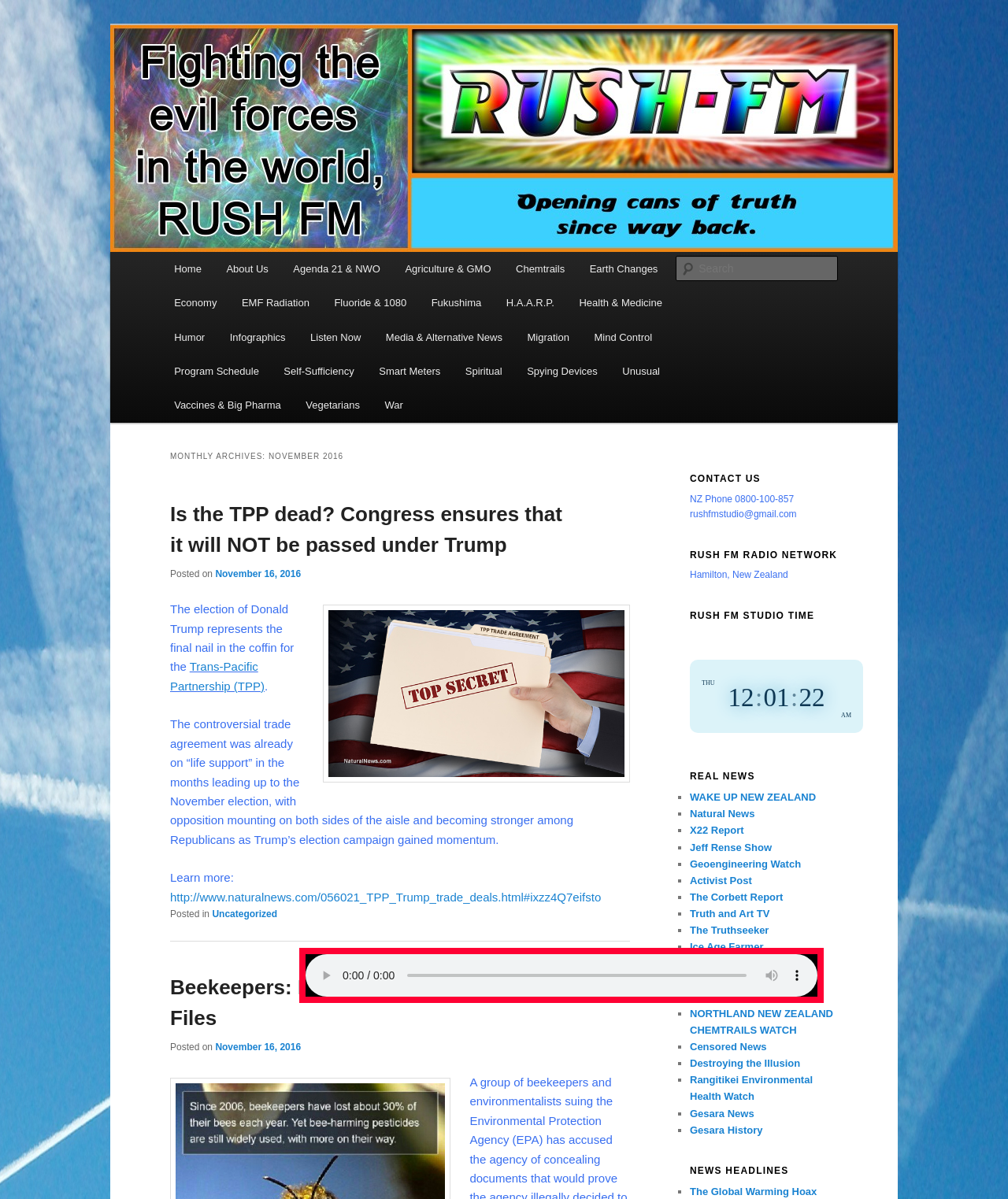What is the phone number to contact RUSH FM?
Examine the screenshot and reply with a single word or phrase.

0800-100-857